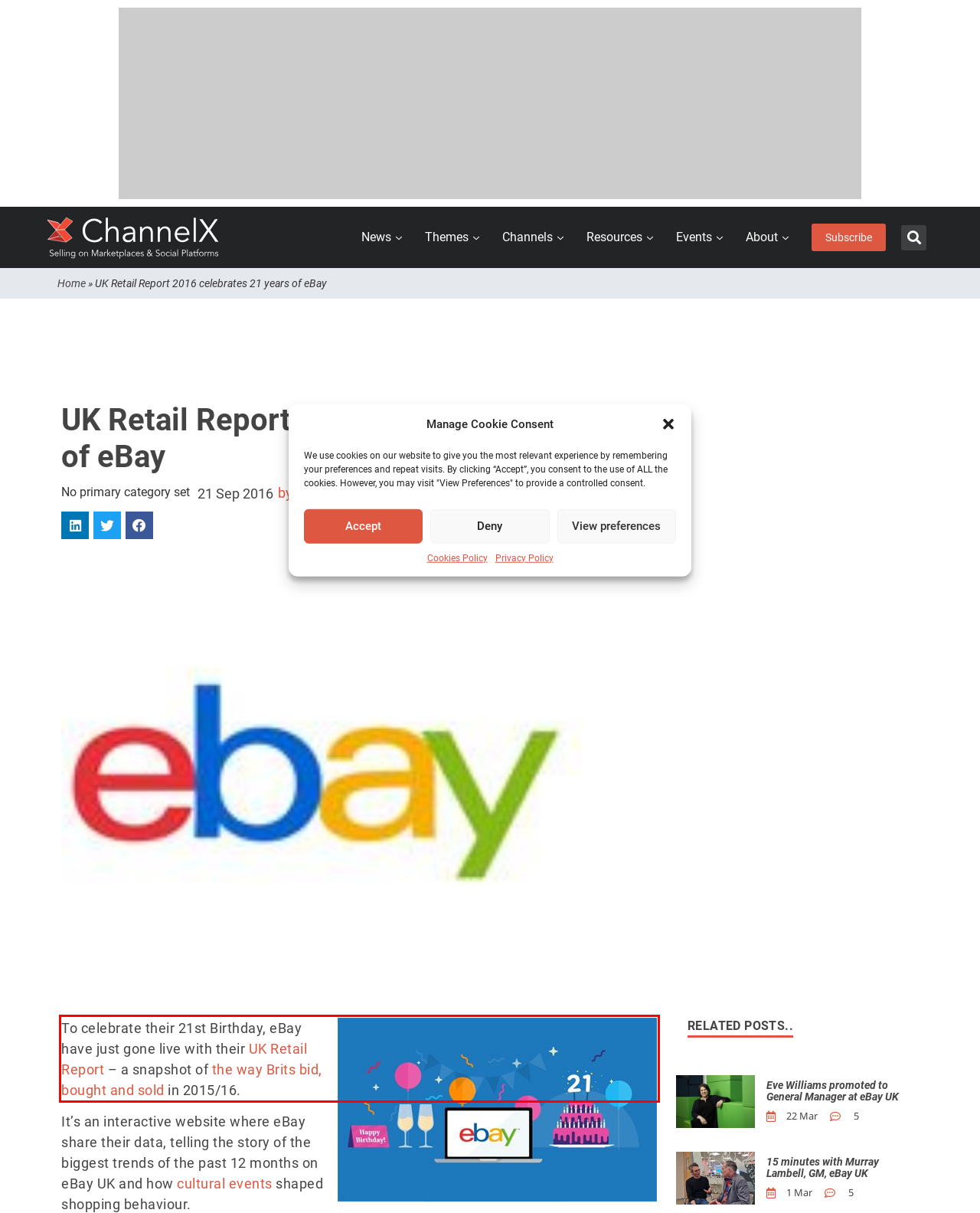You are given a screenshot with a red rectangle. Identify and extract the text within this red bounding box using OCR.

To celebrate their 21st Birthday, eBay have just gone live with their UK Retail Report – a snapshot of the way Brits bid, bought and sold in 2015/16.